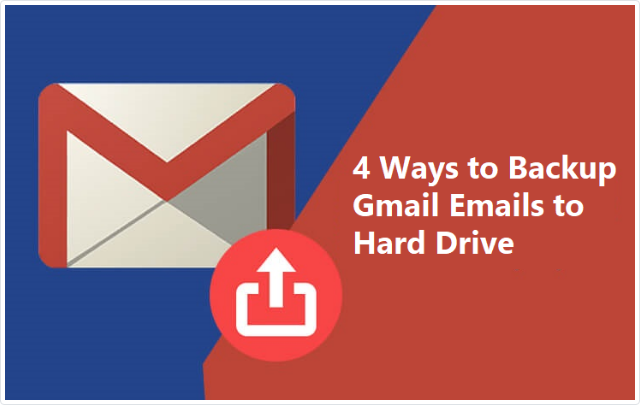Answer the question below in one word or phrase:
What is the shape surrounding the upward arrow?

Circle